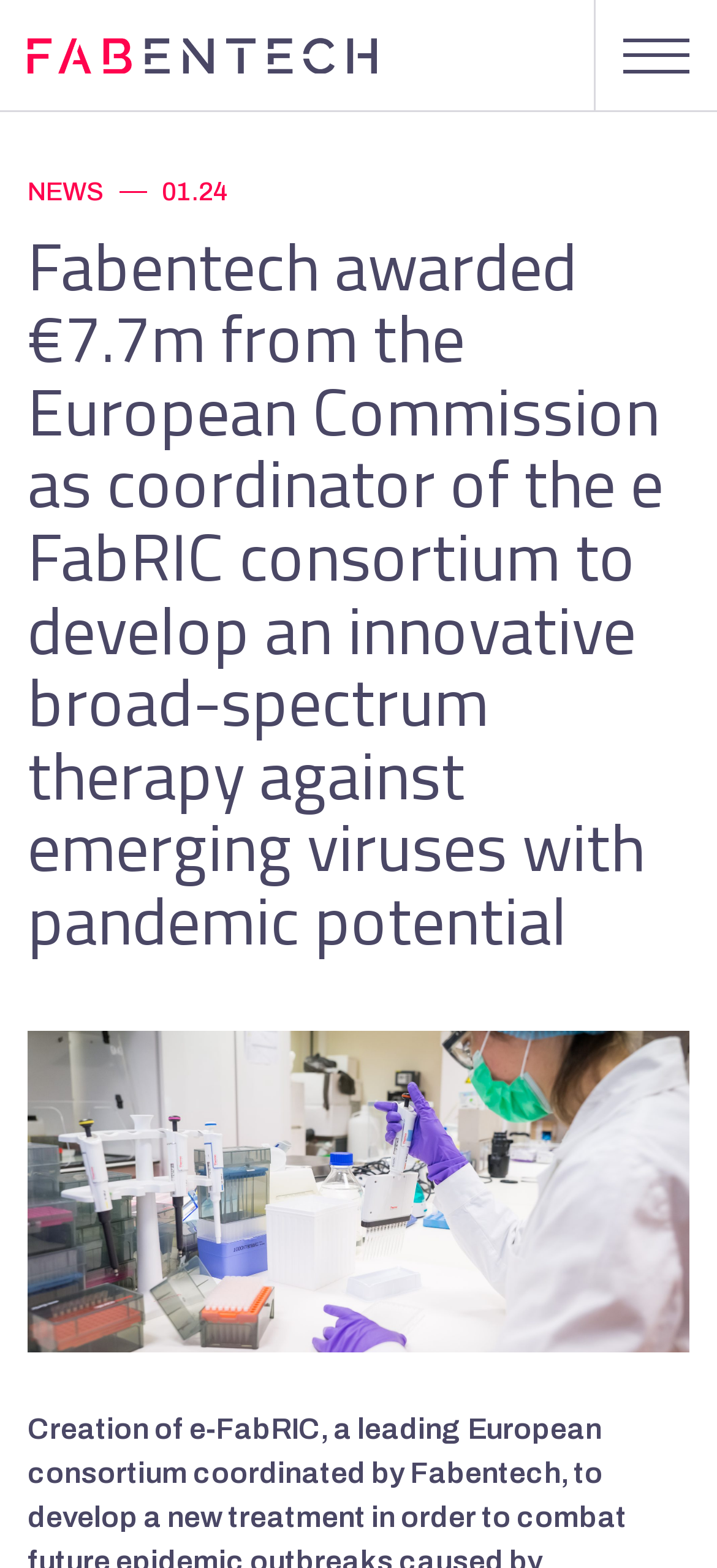Extract the main heading text from the webpage.

Fabentech awarded €7.7m from the European Commission as coordinator of the e FabRIC consortium to develop an innovative broad-spectrum therapy against emerging viruses with pandemic potential